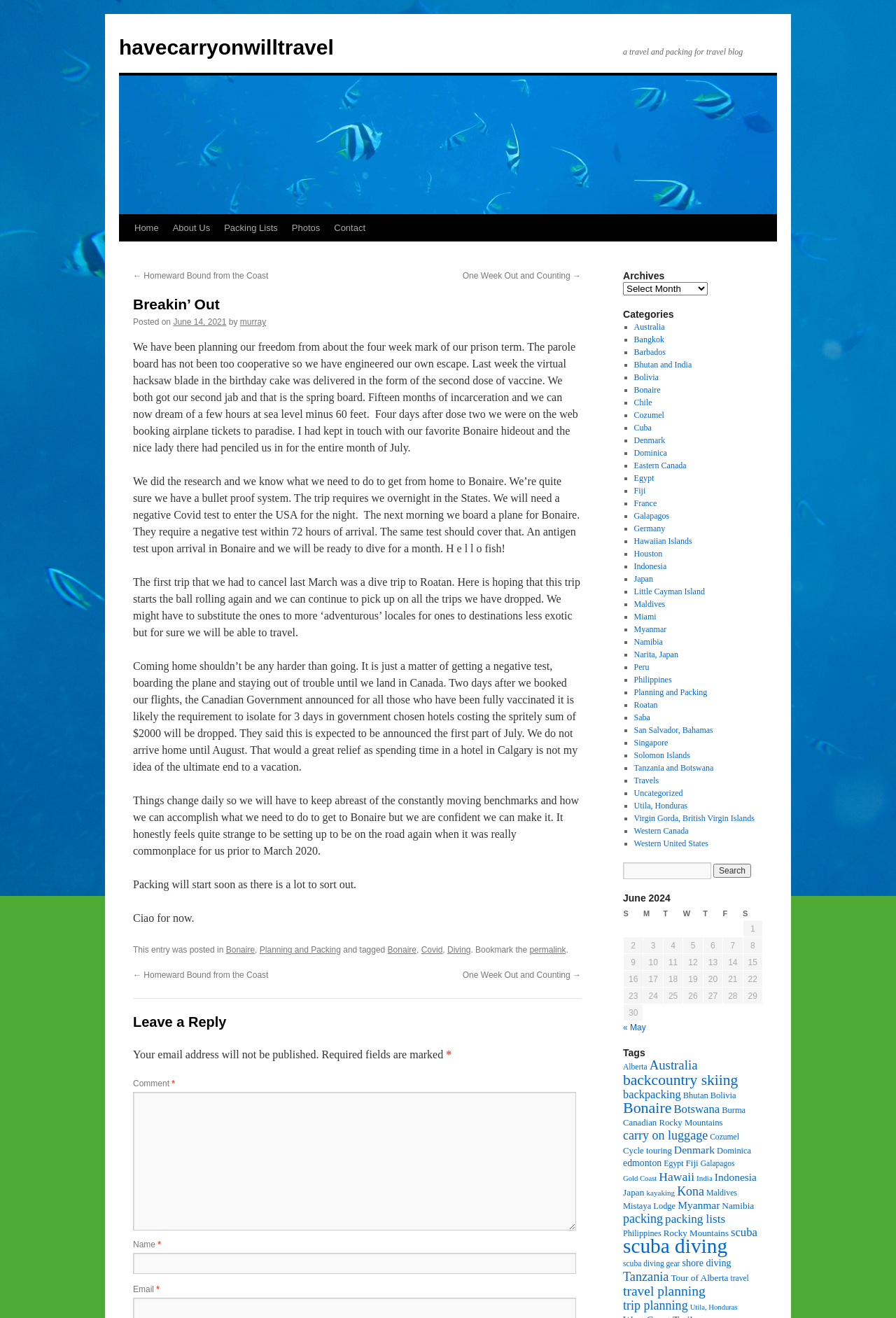Based on the element description, predict the bounding box coordinates (top-left x, top-left y, bottom-right x, bottom-right y) for the UI element in the screenshot: CBD

None